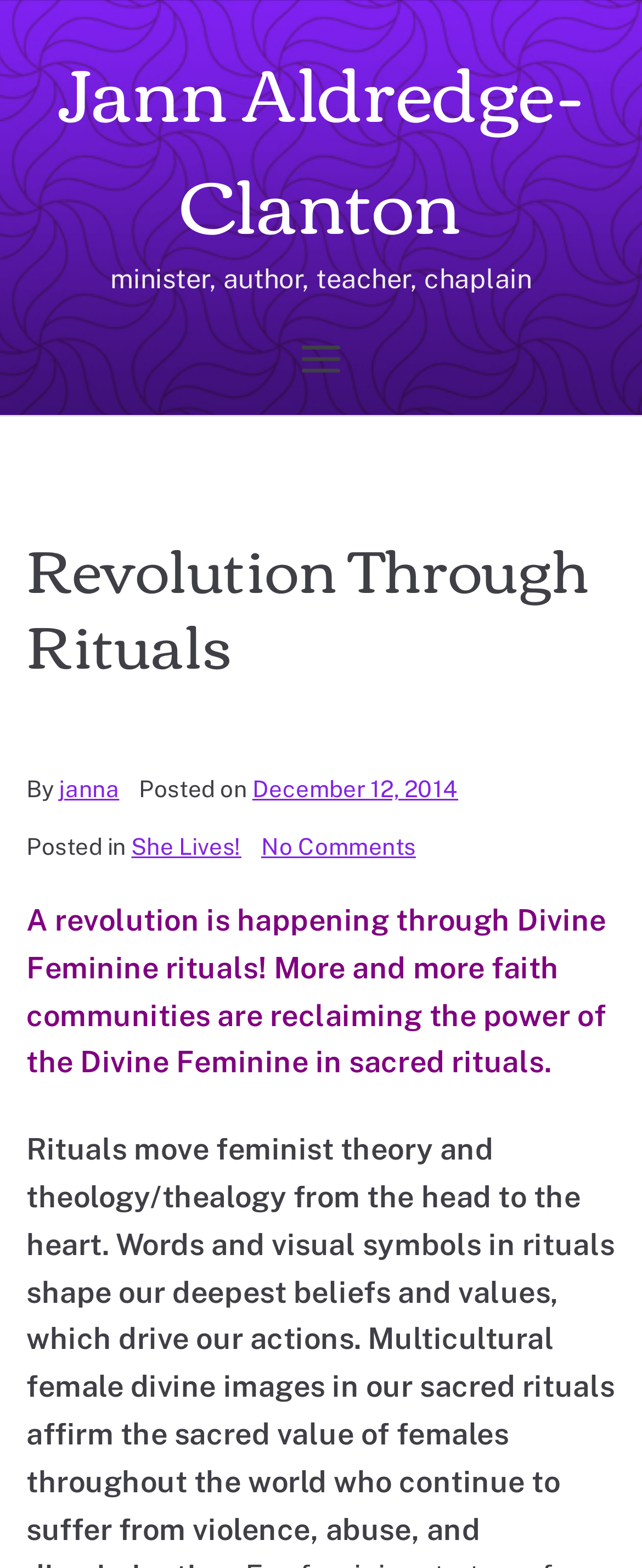What is the main topic of this article?
Deliver a detailed and extensive answer to the question.

I found the main topic by reading the introductory paragraph, which says 'A revolution is happening through Divine Feminine rituals! More and more faith communities are reclaiming the power of the Divine Feminine in sacred rituals.'